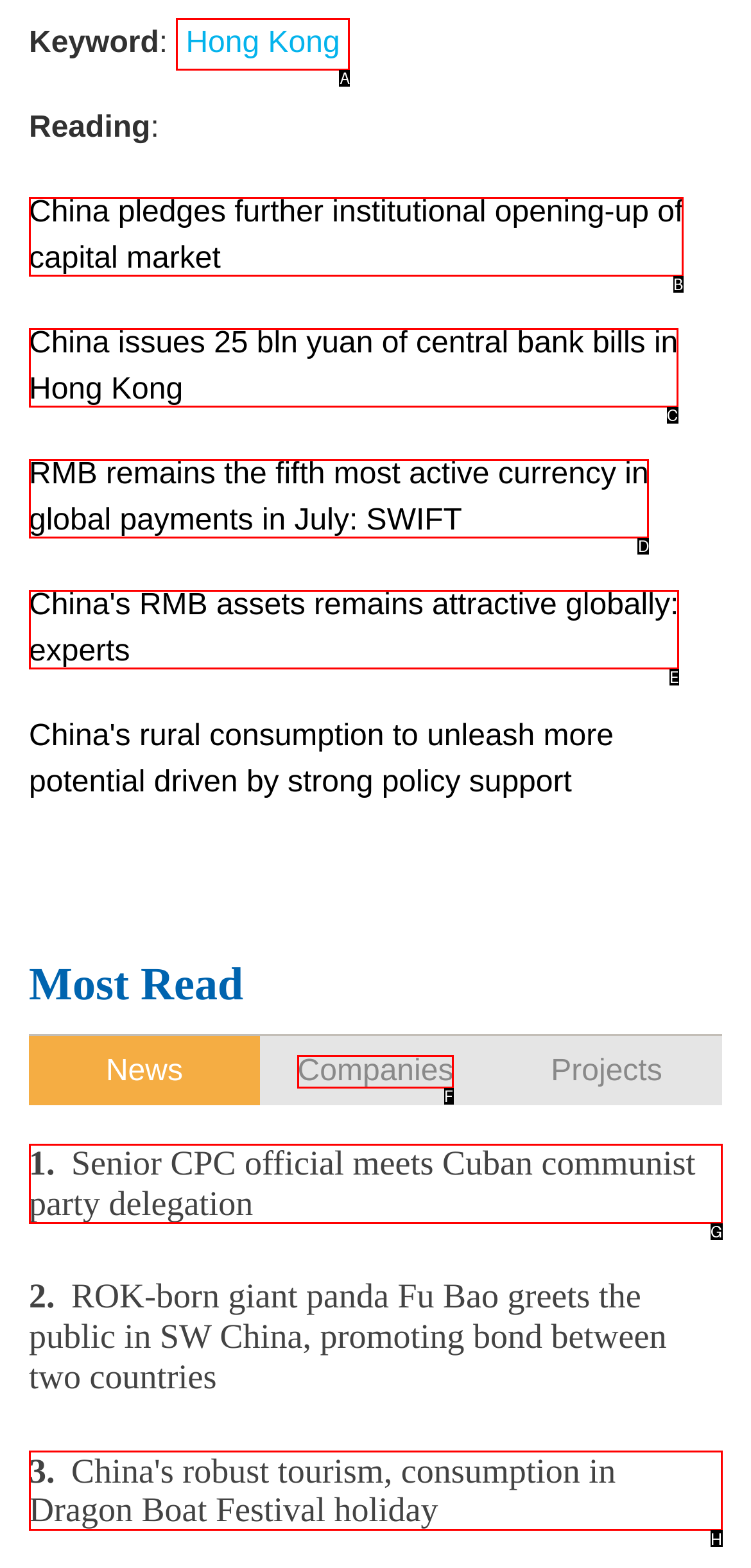Determine which HTML element fits the description: privacy policy. Answer with the letter corresponding to the correct choice.

None